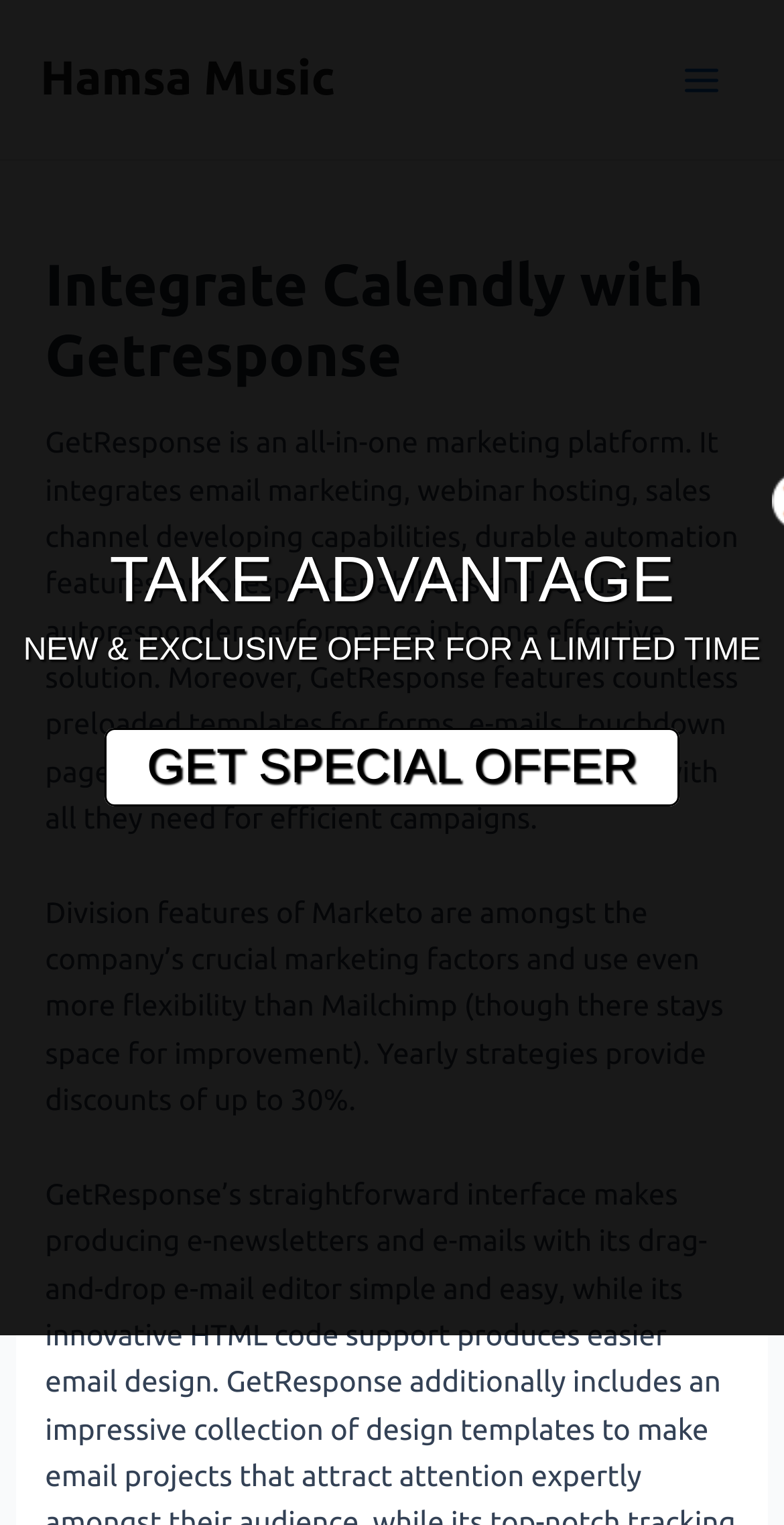Determine the main heading of the webpage and generate its text.

Integrate Calendly with Getresponse